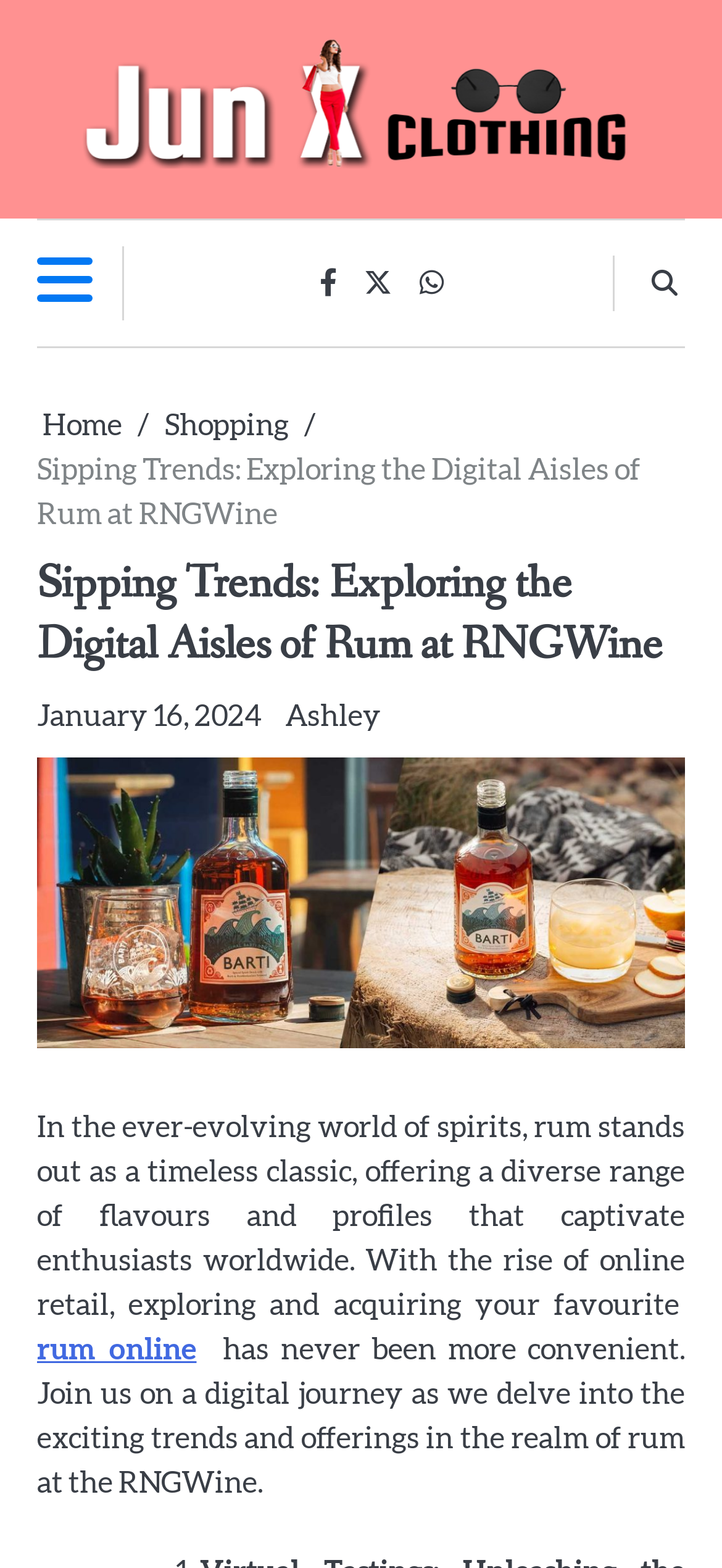What is the date of the article?
Give a one-word or short phrase answer based on the image.

January 16, 2024